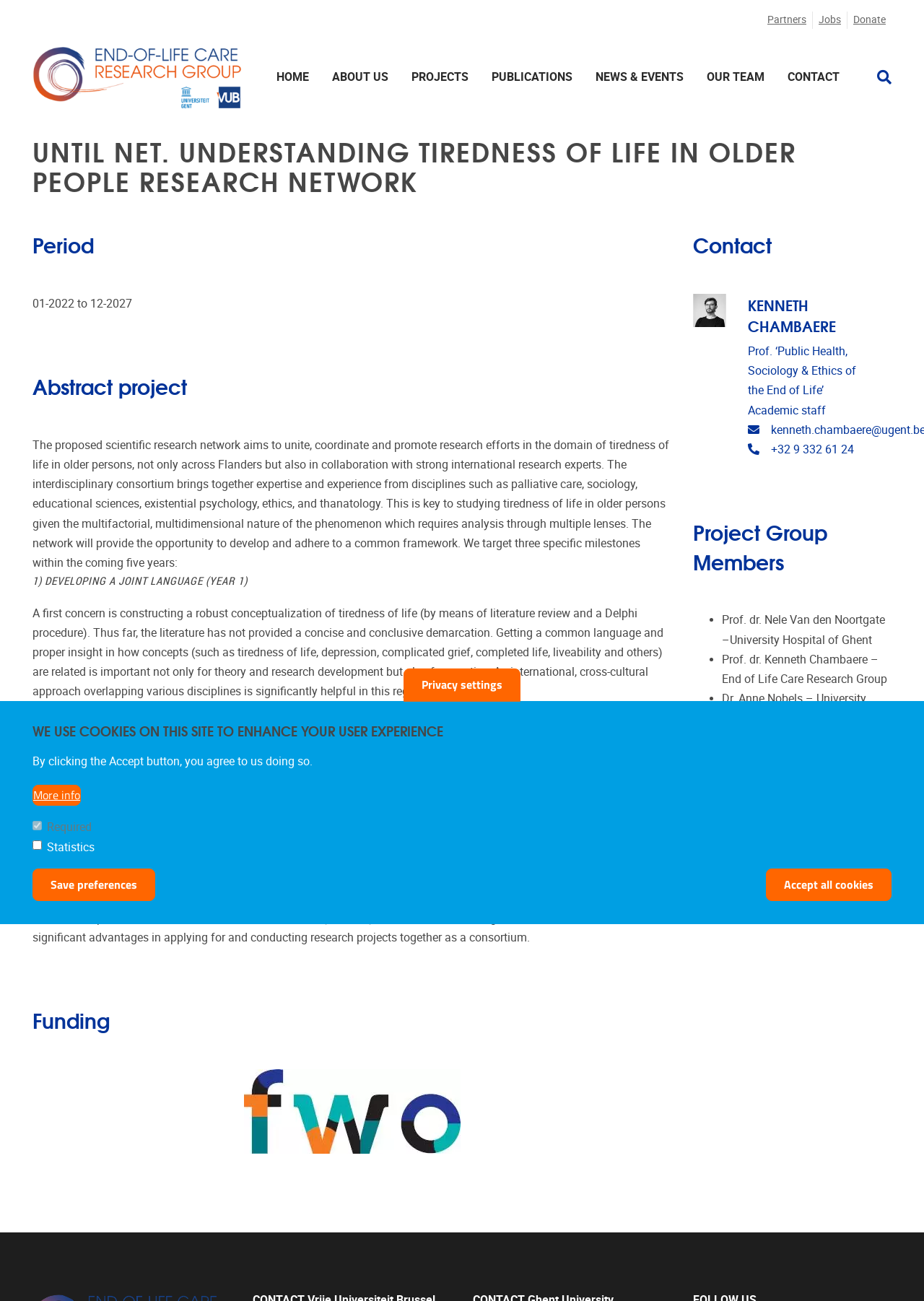Please identify the bounding box coordinates of the clickable area that will allow you to execute the instruction: "Click the 'Search' button".

[0.937, 0.05, 0.965, 0.069]